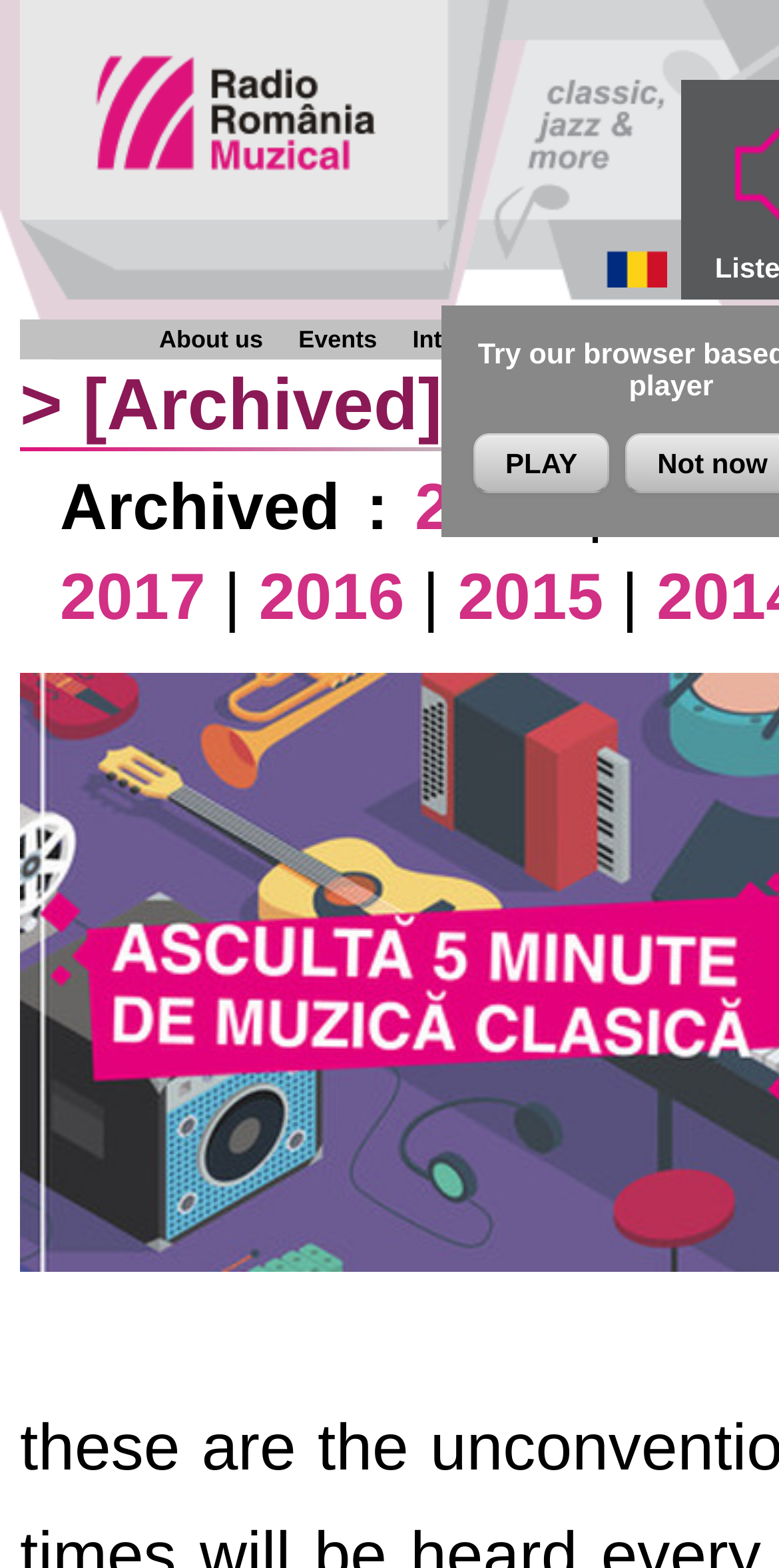Please look at the image and answer the question with a detailed explanation: What is the position of the 'Events' link in the top navigation bar?

The 'Events' link is the second link in the top navigation bar, positioned between 'About us' and 'Interviews'.